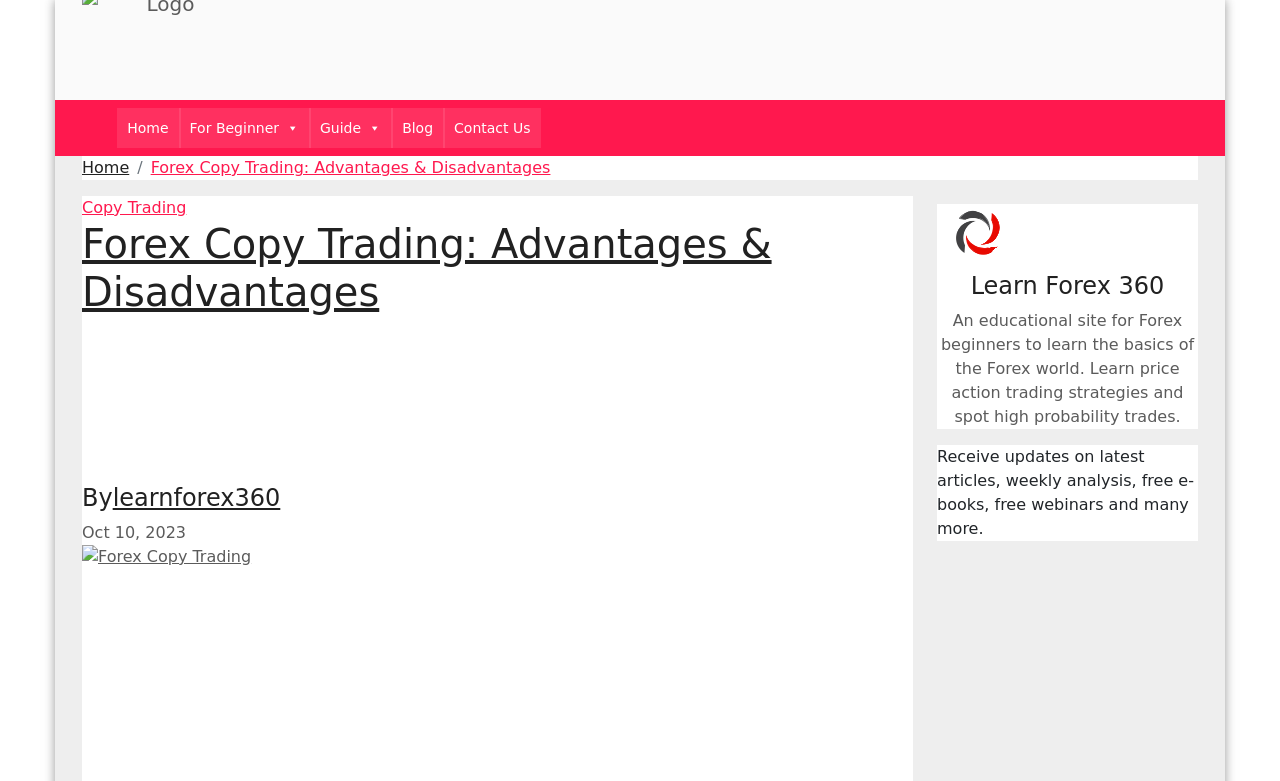Could you provide the bounding box coordinates for the portion of the screen to click to complete this instruction: "Click the Home button"?

[0.092, 0.138, 0.14, 0.19]